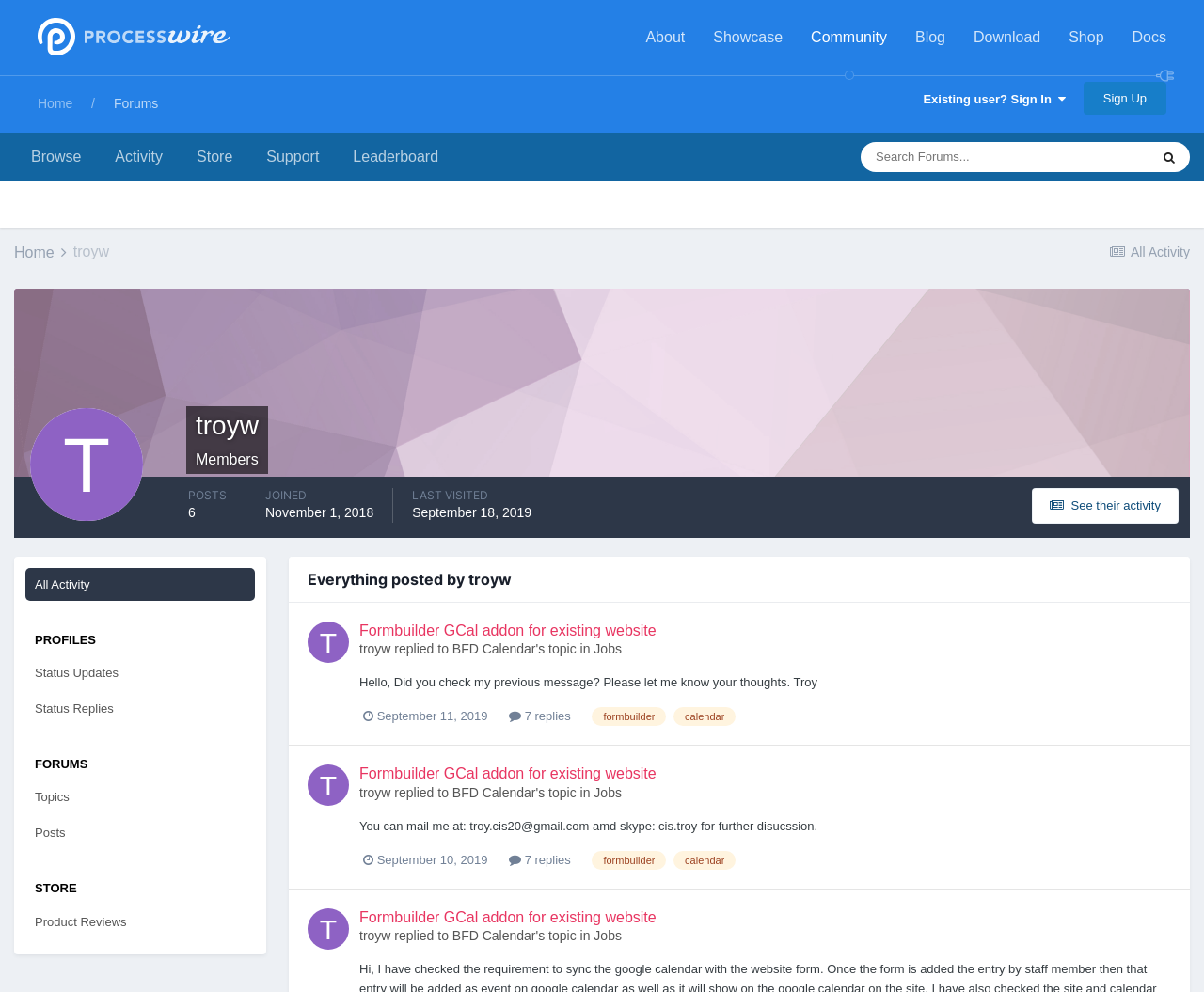Provide the bounding box coordinates for the specified HTML element described in this description: "See their activity". The coordinates should be four float numbers ranging from 0 to 1, in the format [left, top, right, bottom].

[0.857, 0.491, 0.979, 0.528]